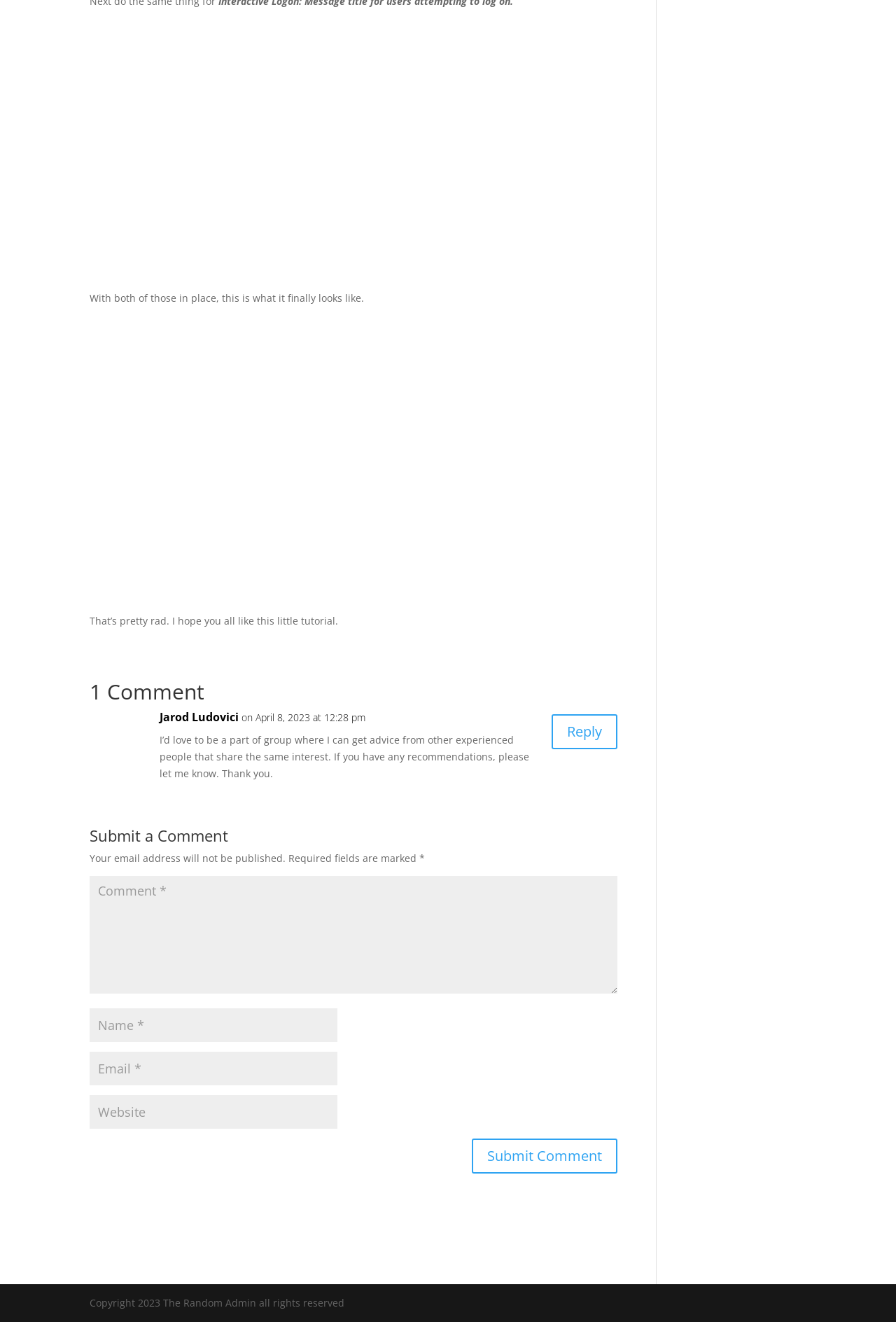Using the webpage screenshot, locate the HTML element that fits the following description and provide its bounding box: "Visit".

None